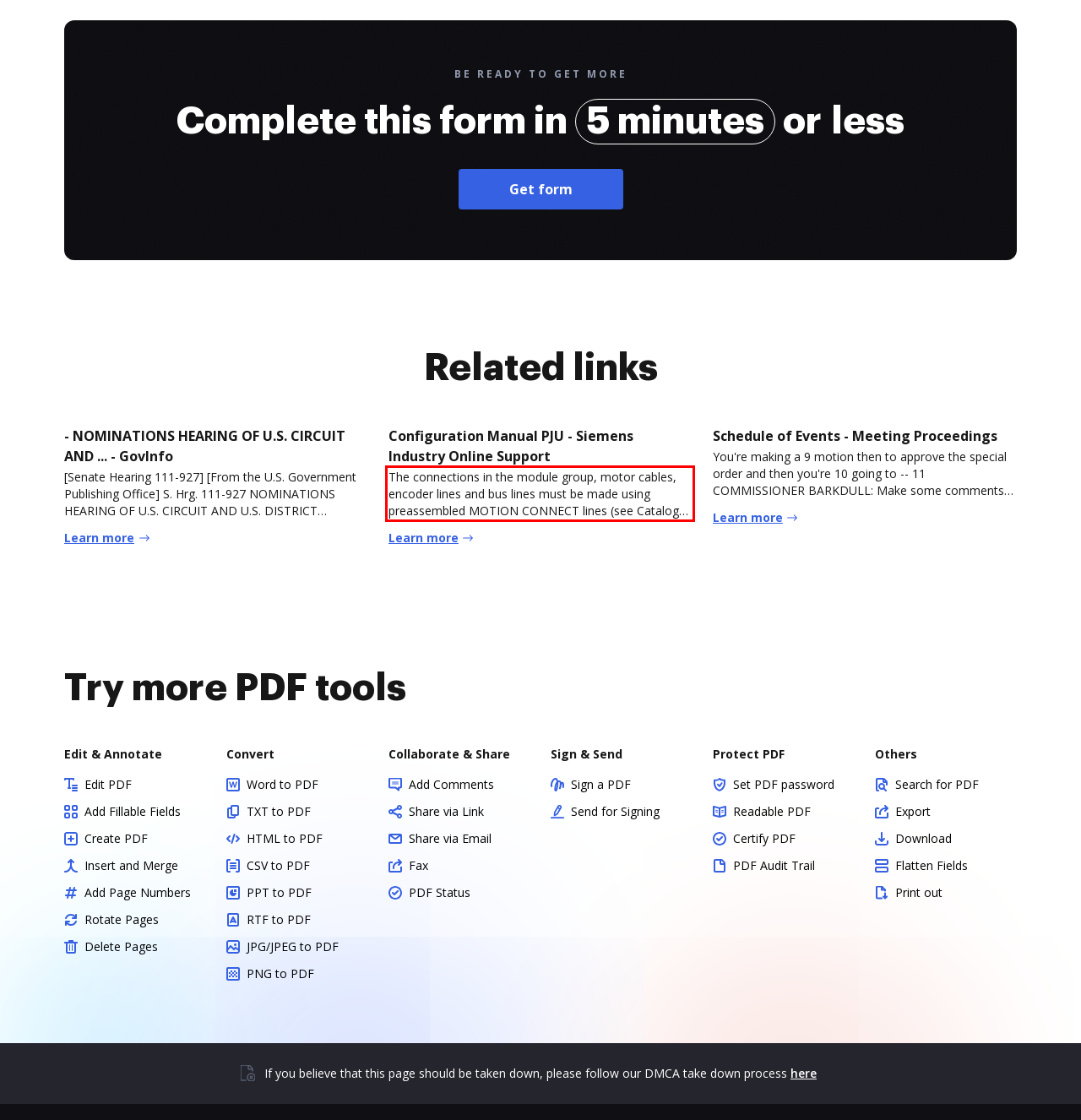With the provided screenshot of a webpage, locate the red bounding box and perform OCR to extract the text content inside it.

The connections in the module group, motor cables, encoder lines and bus lines must be made using preassembled MOTION CONNECT lines (see Catalog NC 60). ...